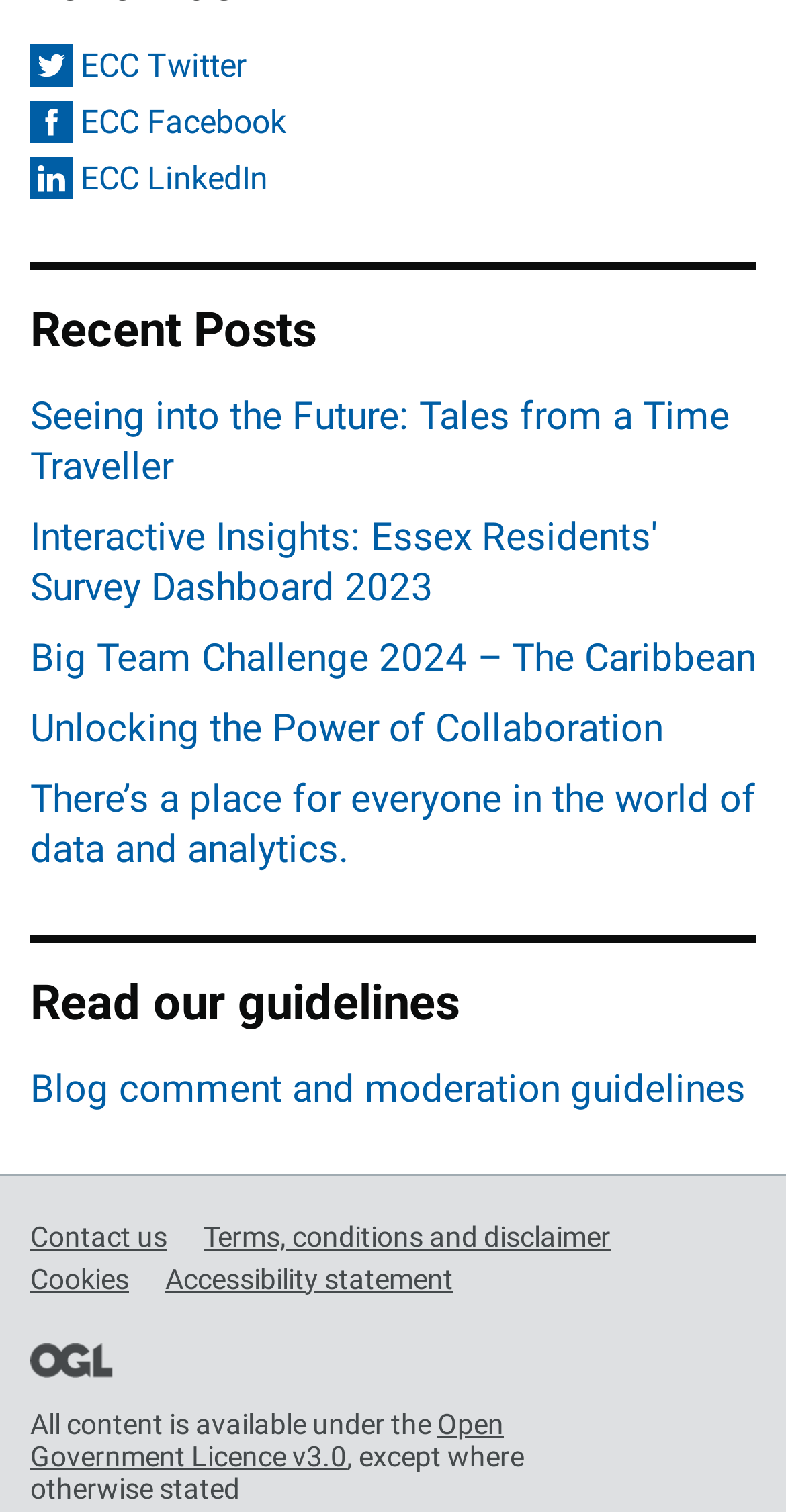What is the first social media platform listed?
Use the information from the screenshot to give a comprehensive response to the question.

The first social media platform listed is Twitter, which is indicated by the link 'ECC Twitter' at the top of the webpage.